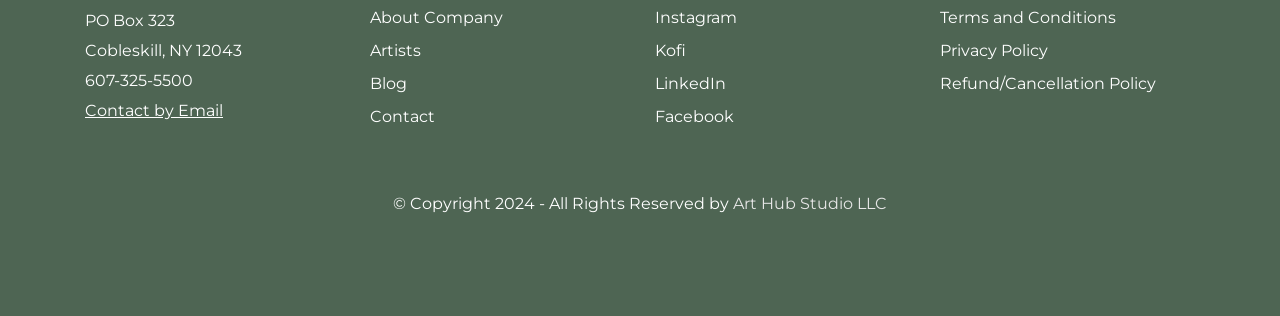Identify the bounding box of the UI component described as: "Privacy Policy".

[0.734, 0.122, 0.934, 0.227]